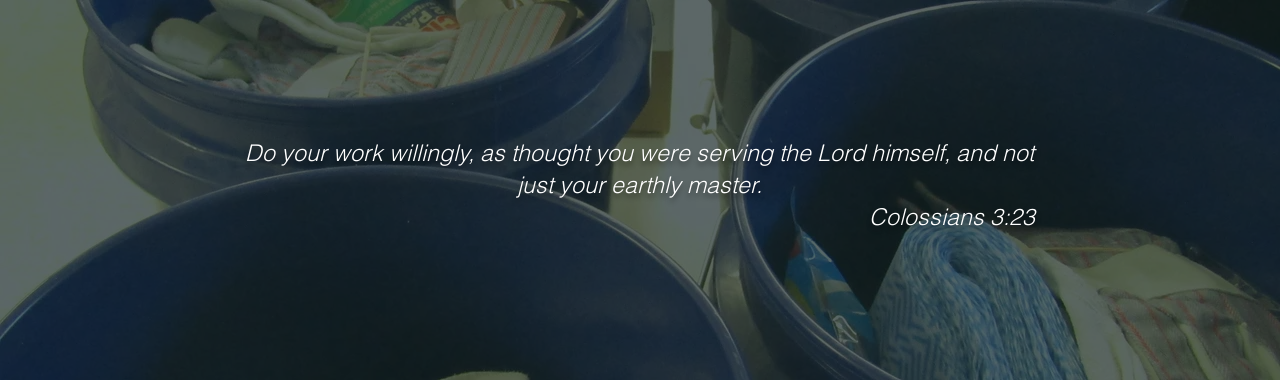Observe the image and answer the following question in detail: What is the main theme of the image?

The image features blue containers filled with craft supplies, suggesting a community service project, and the inspirational quote emphasizes the importance of dedicated service, leading to the conclusion that the main theme of the image is dedicated service.